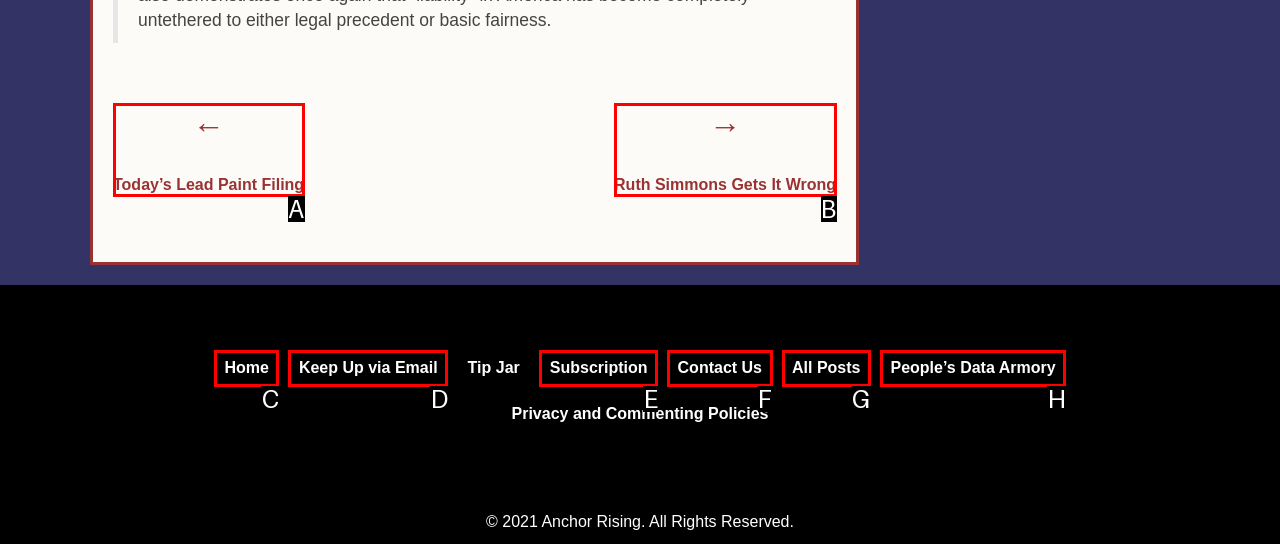Given the description: All Posts, identify the HTML element that corresponds to it. Respond with the letter of the correct option.

G